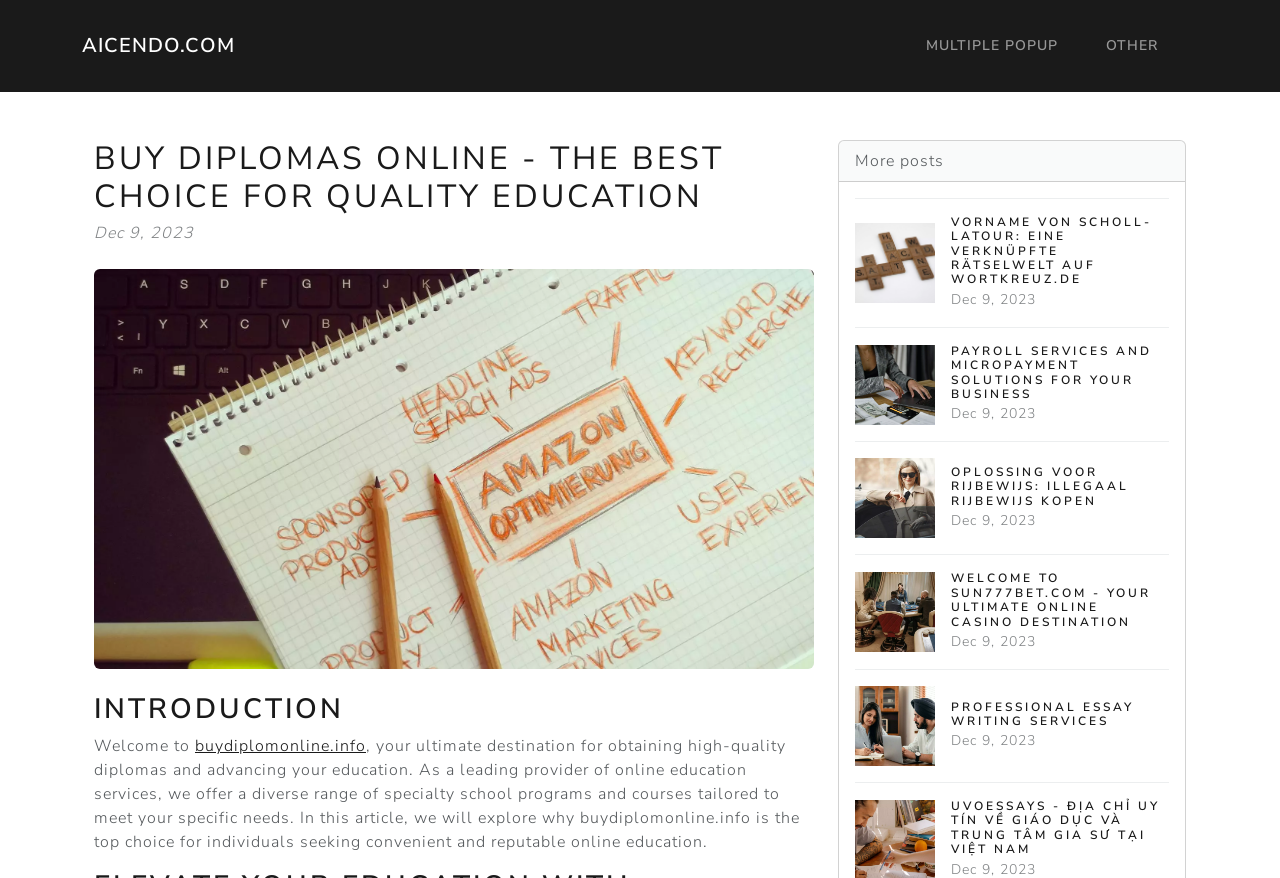What is the purpose of the website?
Please provide a detailed answer to the question.

The purpose of the website is to provide a platform for individuals to obtain high-quality diplomas and advance their education, as mentioned in the introduction section.